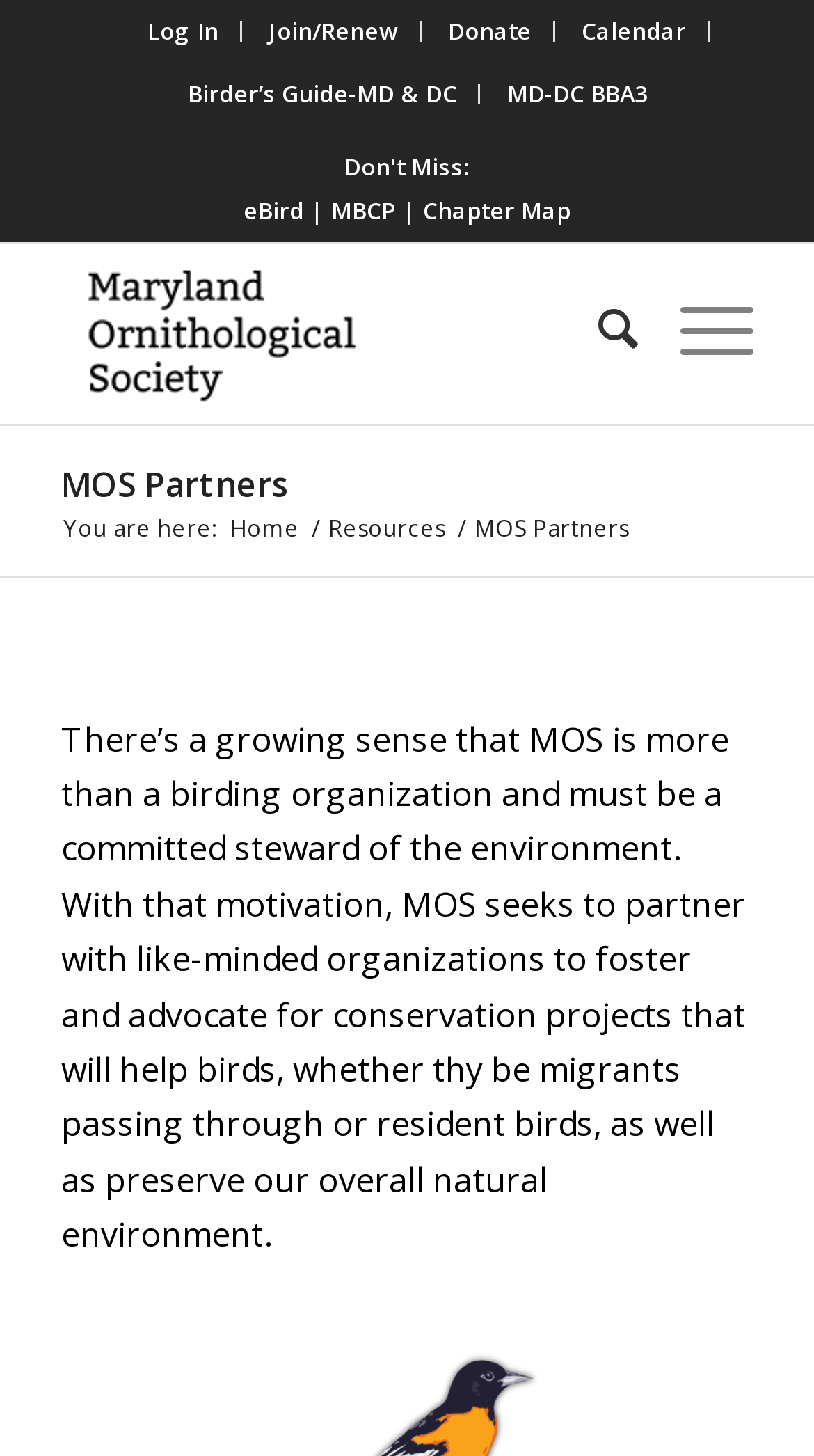Please analyze the image and give a detailed answer to the question:
What is the text of the first link in the top menu?

I looked at the top menu and found the first link, which has the text 'Log In'.